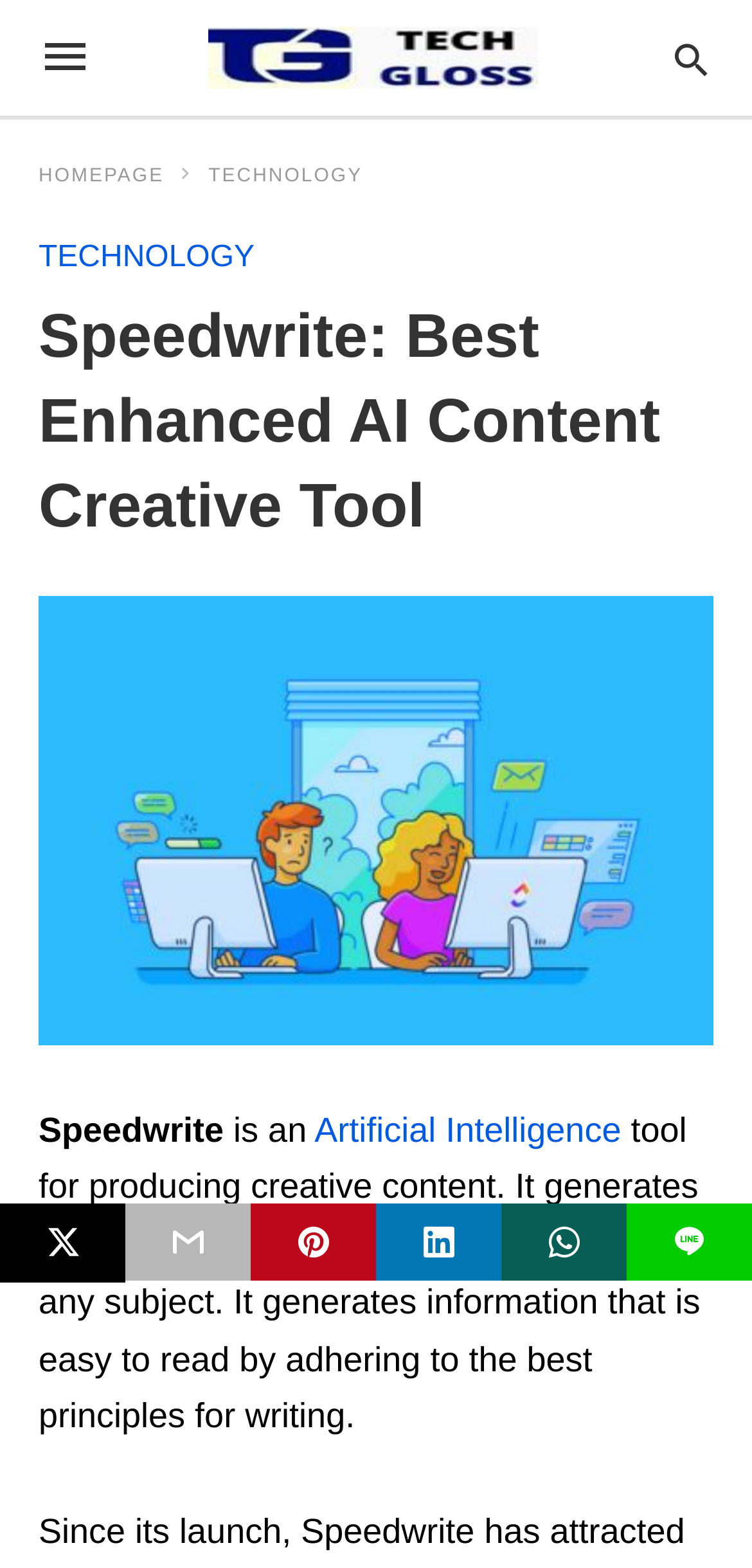What is the purpose of the AI tool?
Using the information from the image, answer the question thoroughly.

The purpose of the AI tool can be found in the static text element 'tool for producing creative content. It generates unique content by paraphrasing any text on any subject.'.